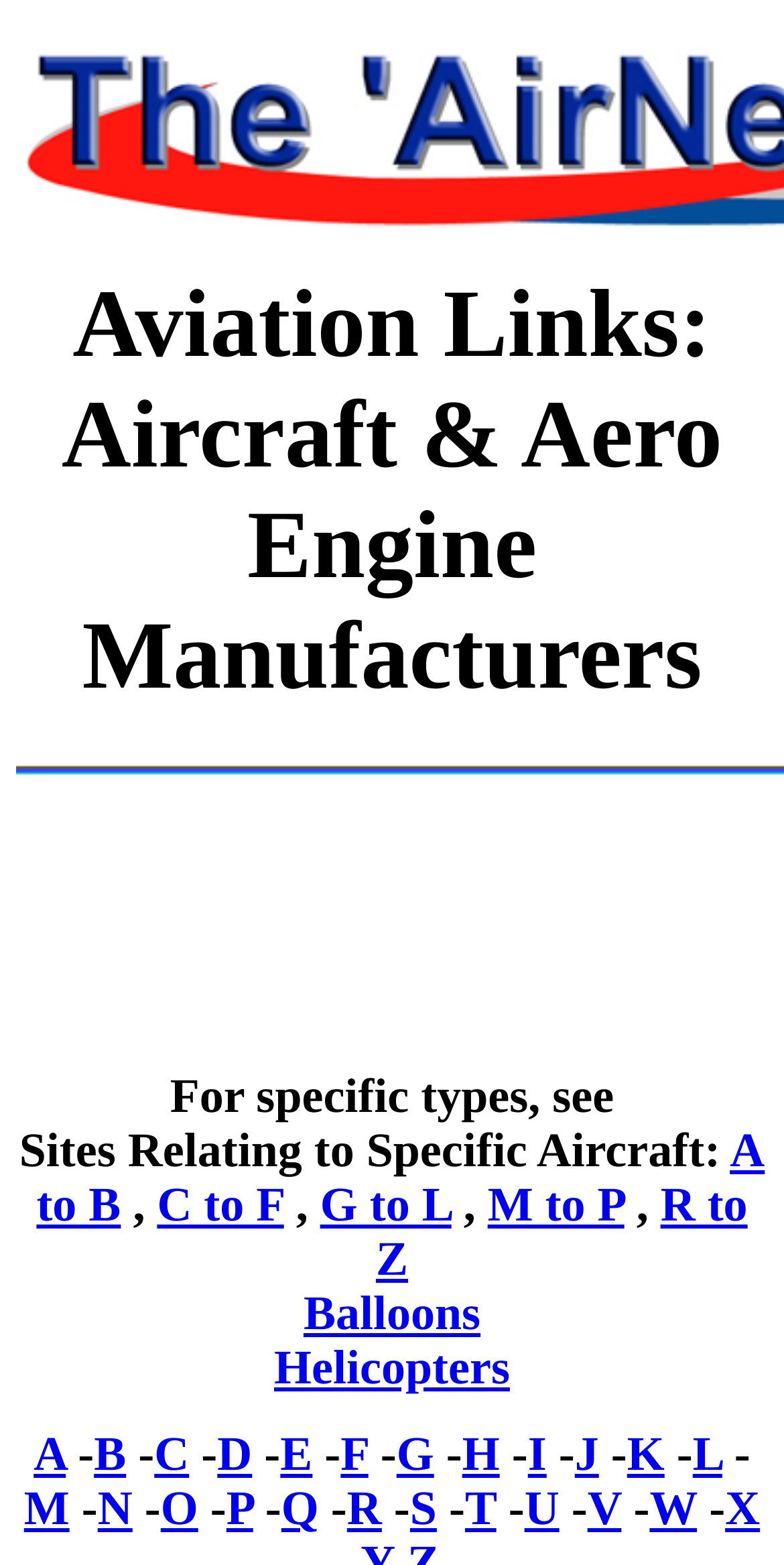How many aircraft manufacturers are listed?
Please provide a detailed answer to the question.

The webpage lists aircraft manufacturers from 'A' to 'Z', with each letter having a corresponding link. There are 26 links in total, representing 26 aircraft manufacturers.